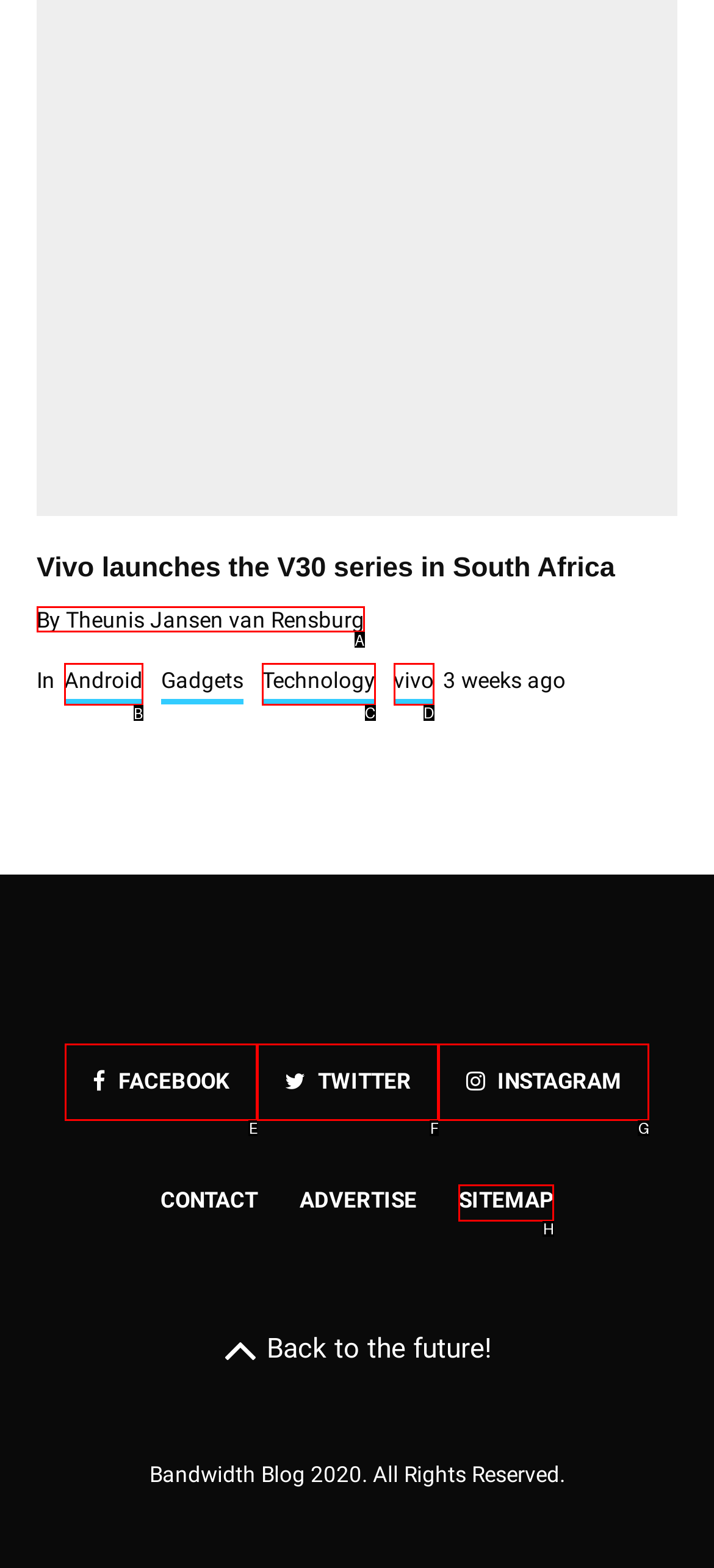Find the appropriate UI element to complete the task: Visit the Android page. Indicate your choice by providing the letter of the element.

B